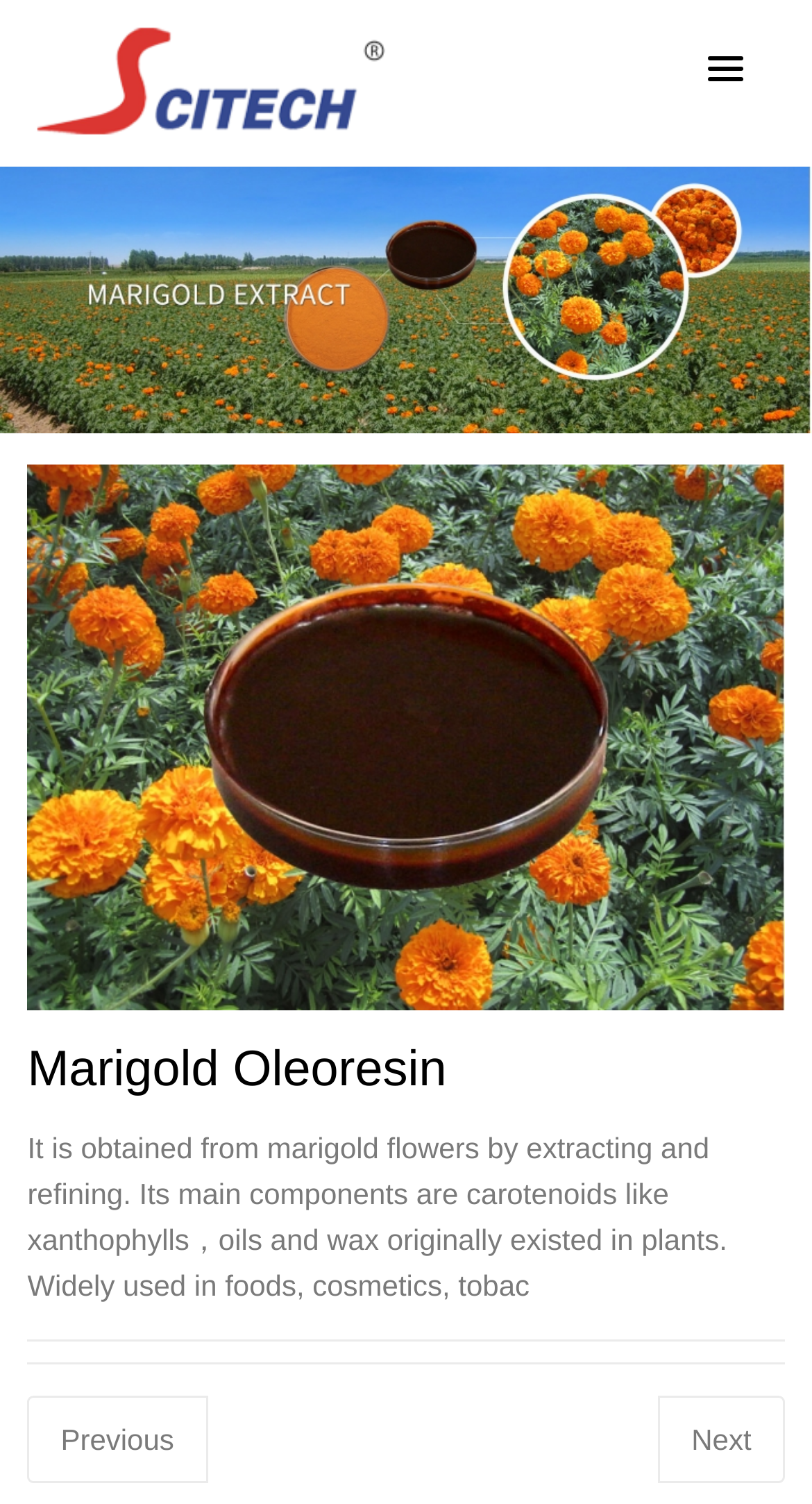What is the format of the content on the webpage?
Answer the question with as much detail as you can, using the image as a reference.

The webpage contains a mix of text and images, including headings, paragraphs, and links, which provide information about Marigold Oleoresin and its related company.